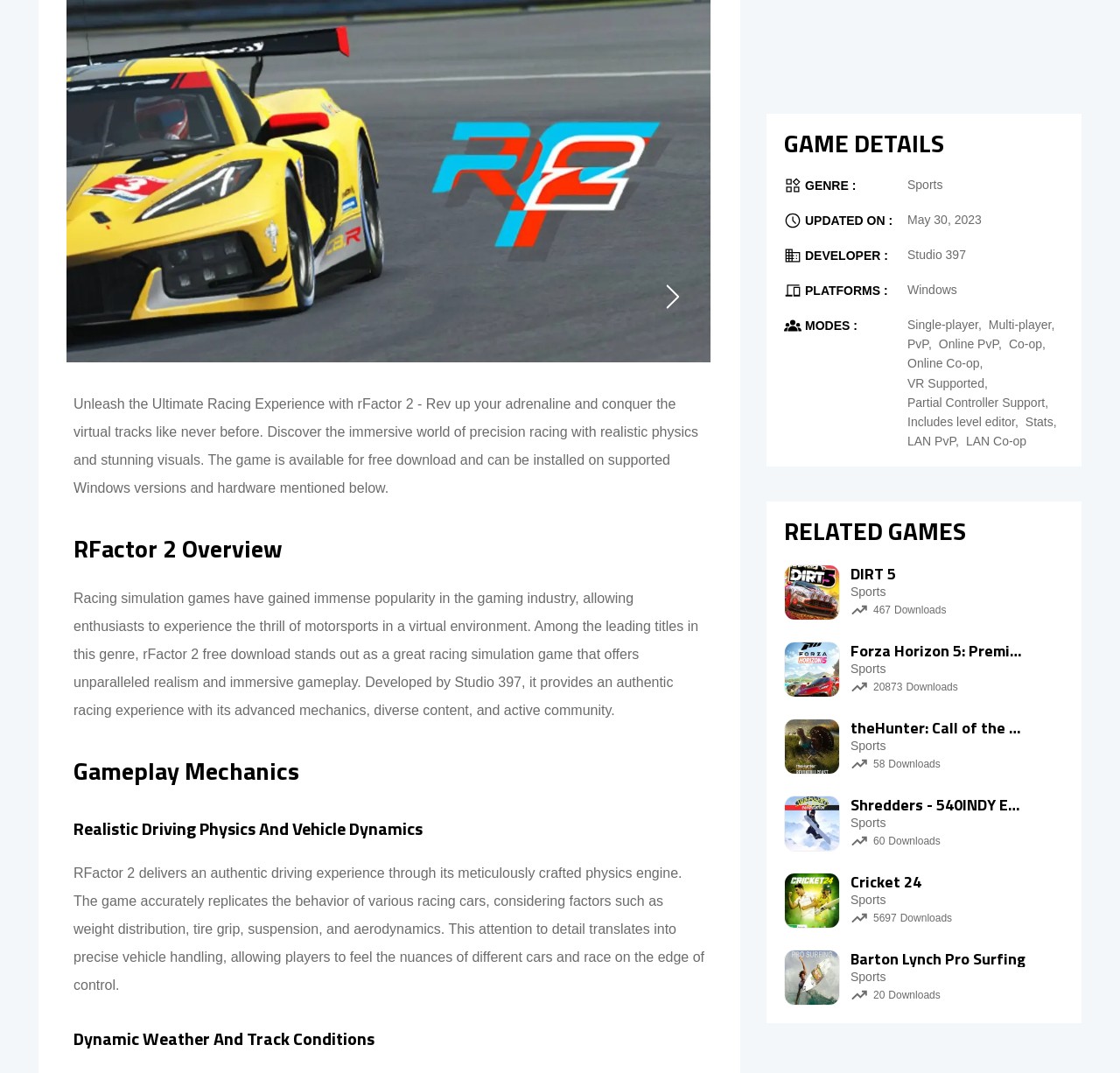Identify the bounding box coordinates for the UI element described by the following text: "alt="Shredders - 540INDY Edition"". Provide the coordinates as four float numbers between 0 and 1, in the format [left, top, right, bottom].

[0.701, 0.731, 0.749, 0.804]